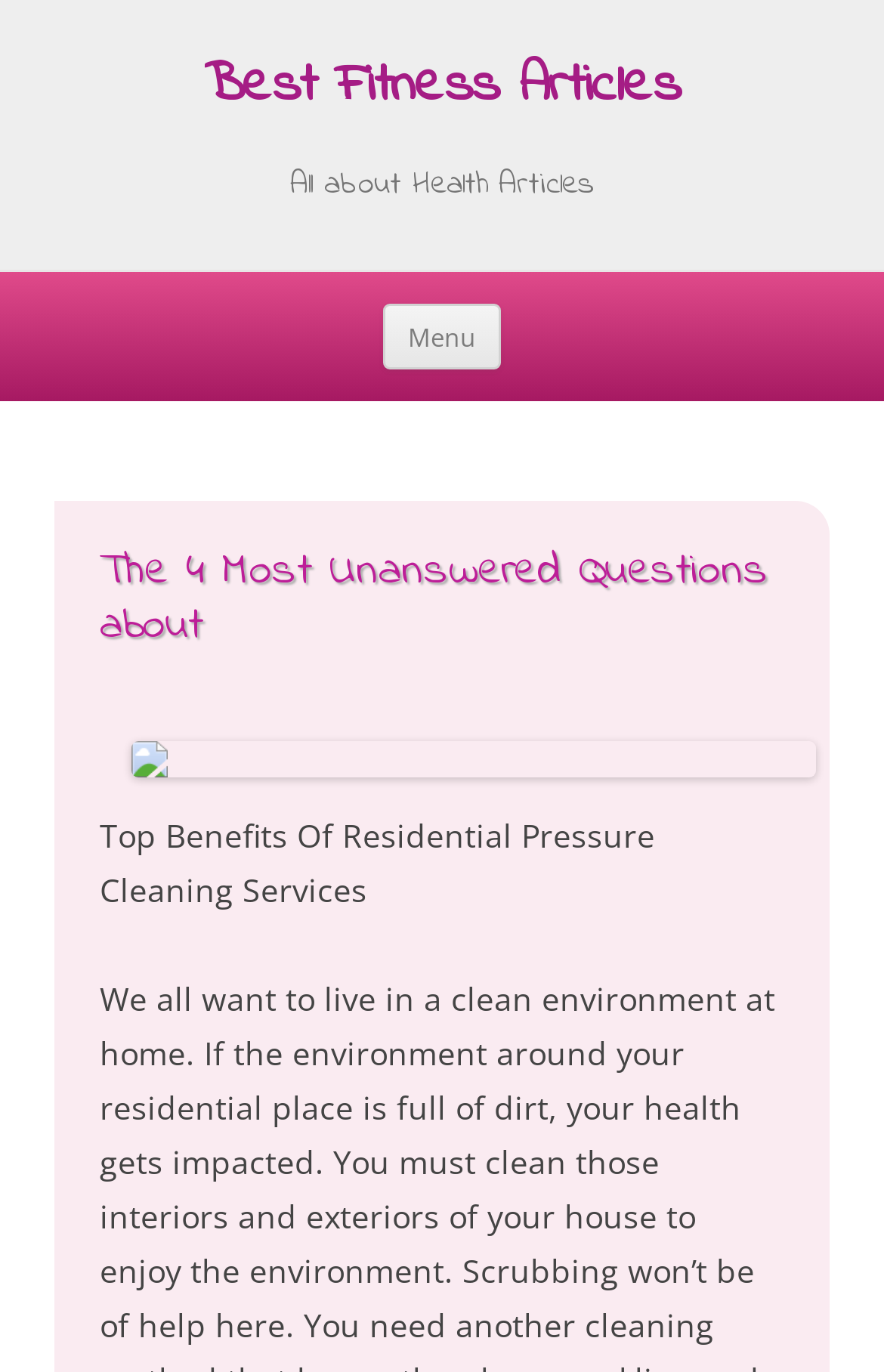What is the text of the StaticText element?
Refer to the image and provide a one-word or short phrase answer.

Top Benefits Of Residential Pressure Cleaning Services